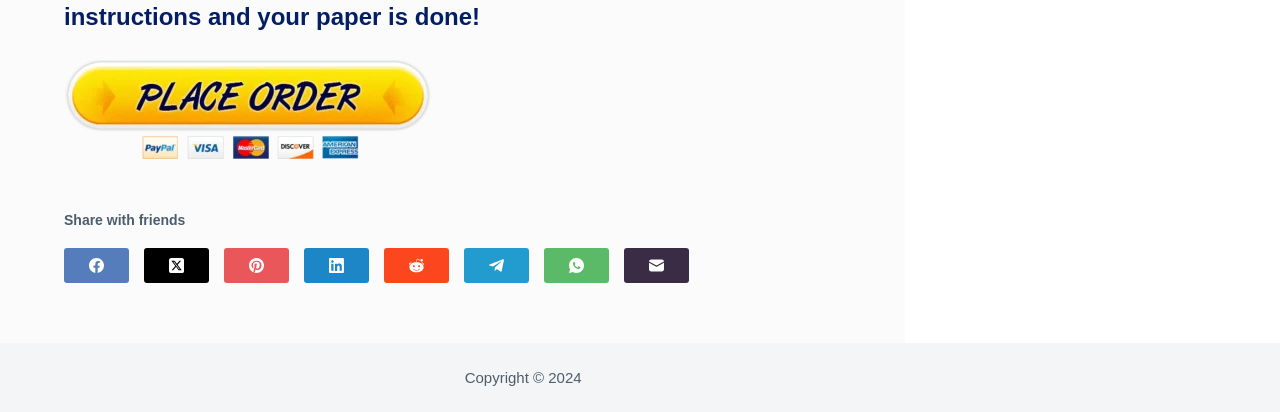Identify the bounding box coordinates of the clickable region to carry out the given instruction: "Share with friends on LinkedIn".

[0.238, 0.601, 0.288, 0.686]